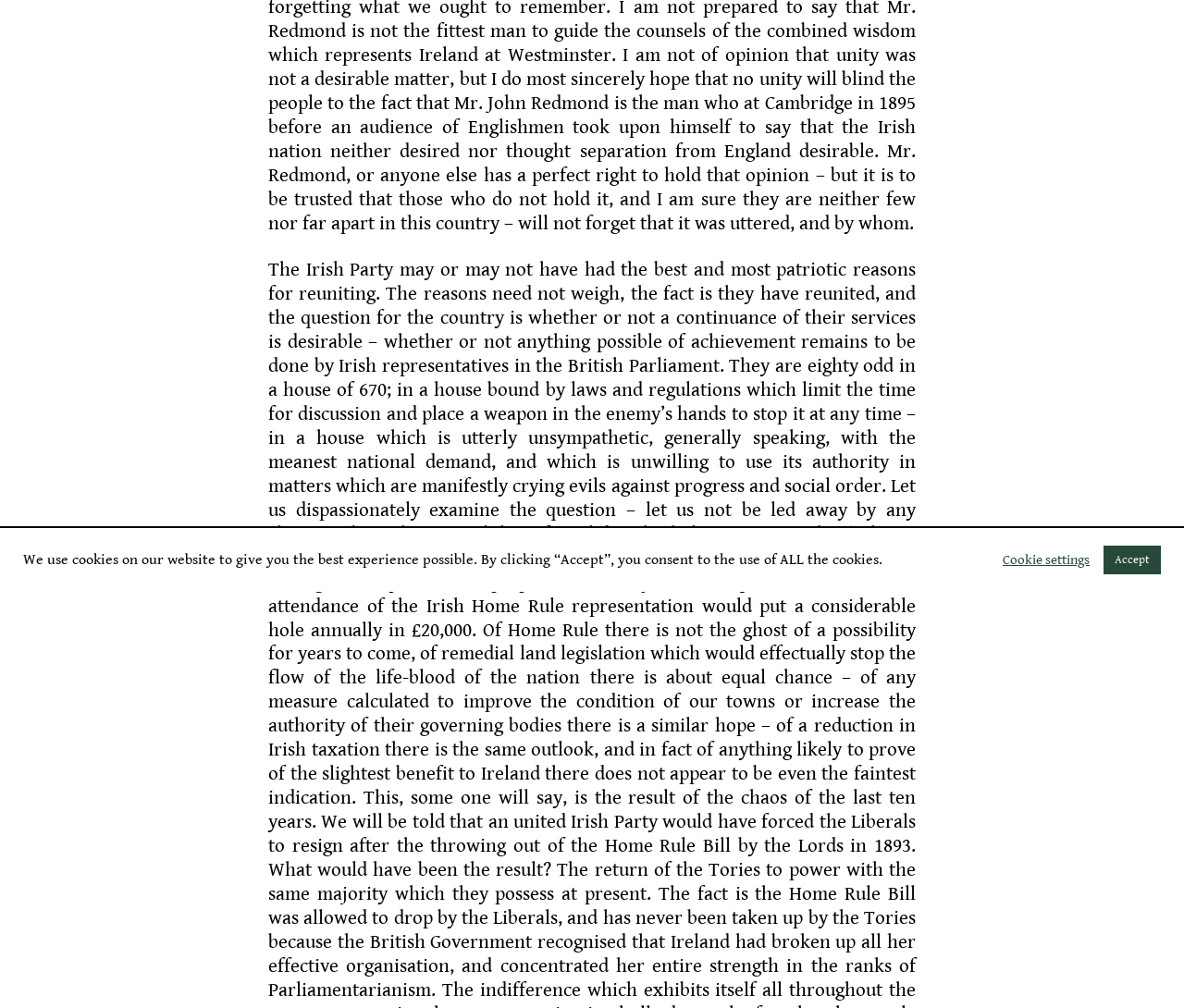Predict the bounding box for the UI component with the following description: "Accept".

[0.932, 0.541, 0.98, 0.57]